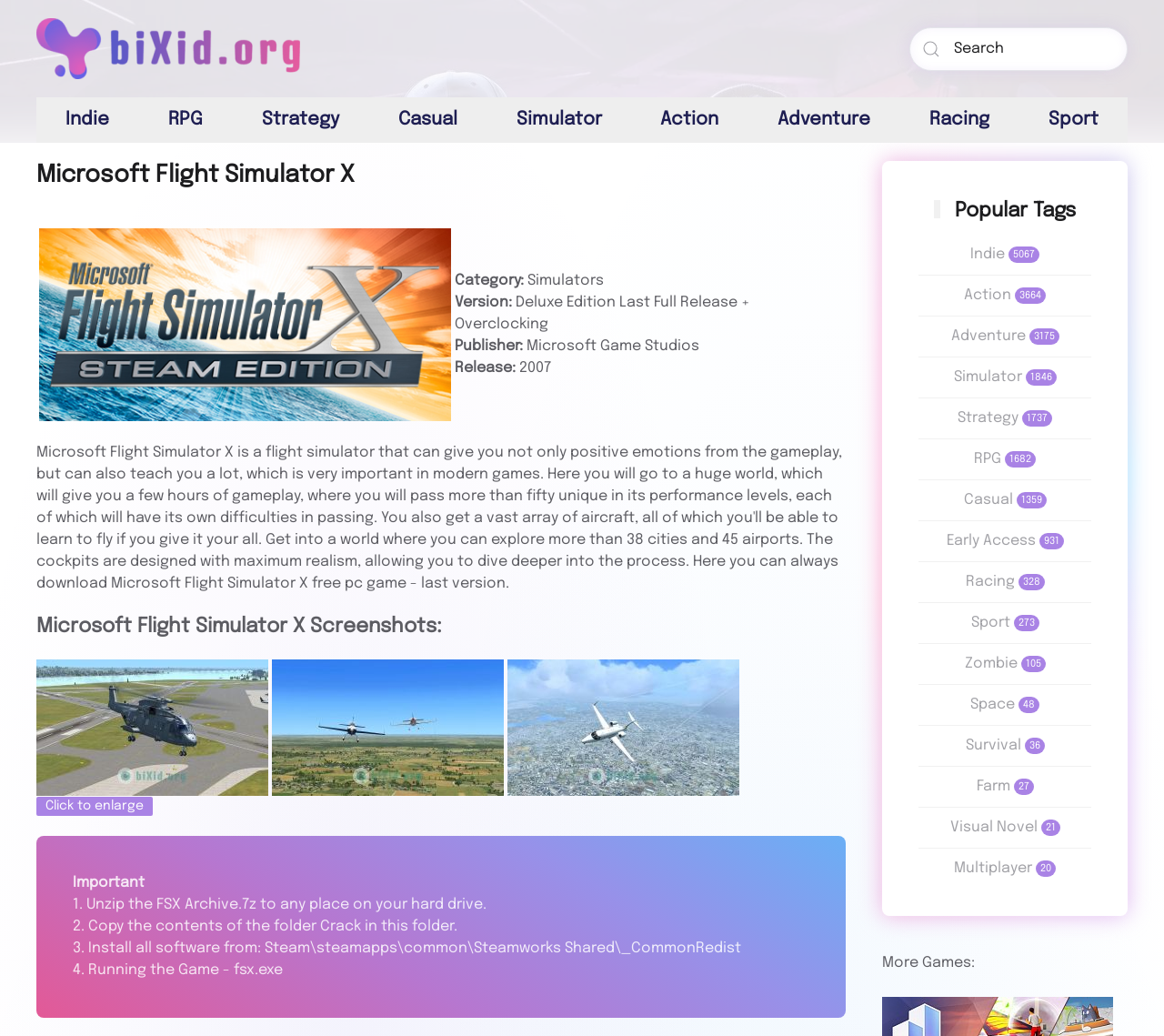Describe all significant elements and features of the webpage.

This webpage is about downloading Microsoft Flight Simulator X, a simulation game. At the top left, there is a link to go "Back to home". Next to it, there is a search bar with a magnifying glass icon. Below the search bar, there are several links to different game categories, including Indie, RPG, Strategy, and more.

The main content of the page is divided into sections. The first section has a heading "Microsoft Flight Simulator X" and a table with two columns. The left column has a download link and an image, while the right column has game information, including category, version, and release date.

Below the table, there is a section for screenshots, with three links to enlarge the images. Each link has a small thumbnail image. Next to the screenshots, there is a text "Click to enlarge".

The following section has a set of instructions on how to install and run the game, with four steps. The instructions are in a smaller font size and have a heading "Important".

On the right side of the page, there is a section with popular game tags, including Indie, Action, Adventure, and more. Each tag has a link with the number of games in that category.

At the bottom of the page, there is a section with more game links, labeled "More Games:".